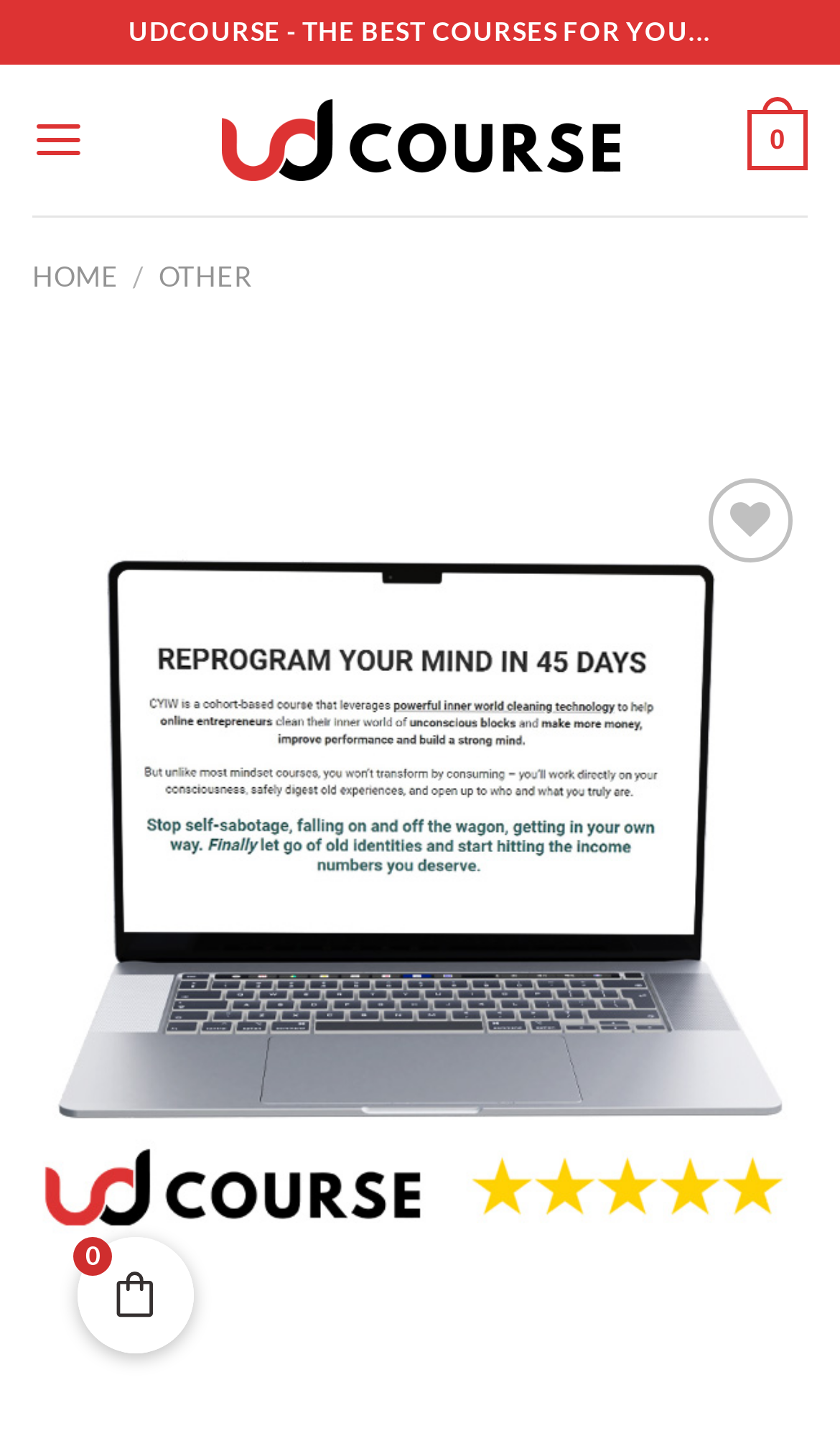Locate the bounding box coordinates of the clickable area to execute the instruction: "Go to HOME". Provide the coordinates as four float numbers between 0 and 1, represented as [left, top, right, bottom].

[0.038, 0.306, 0.141, 0.33]